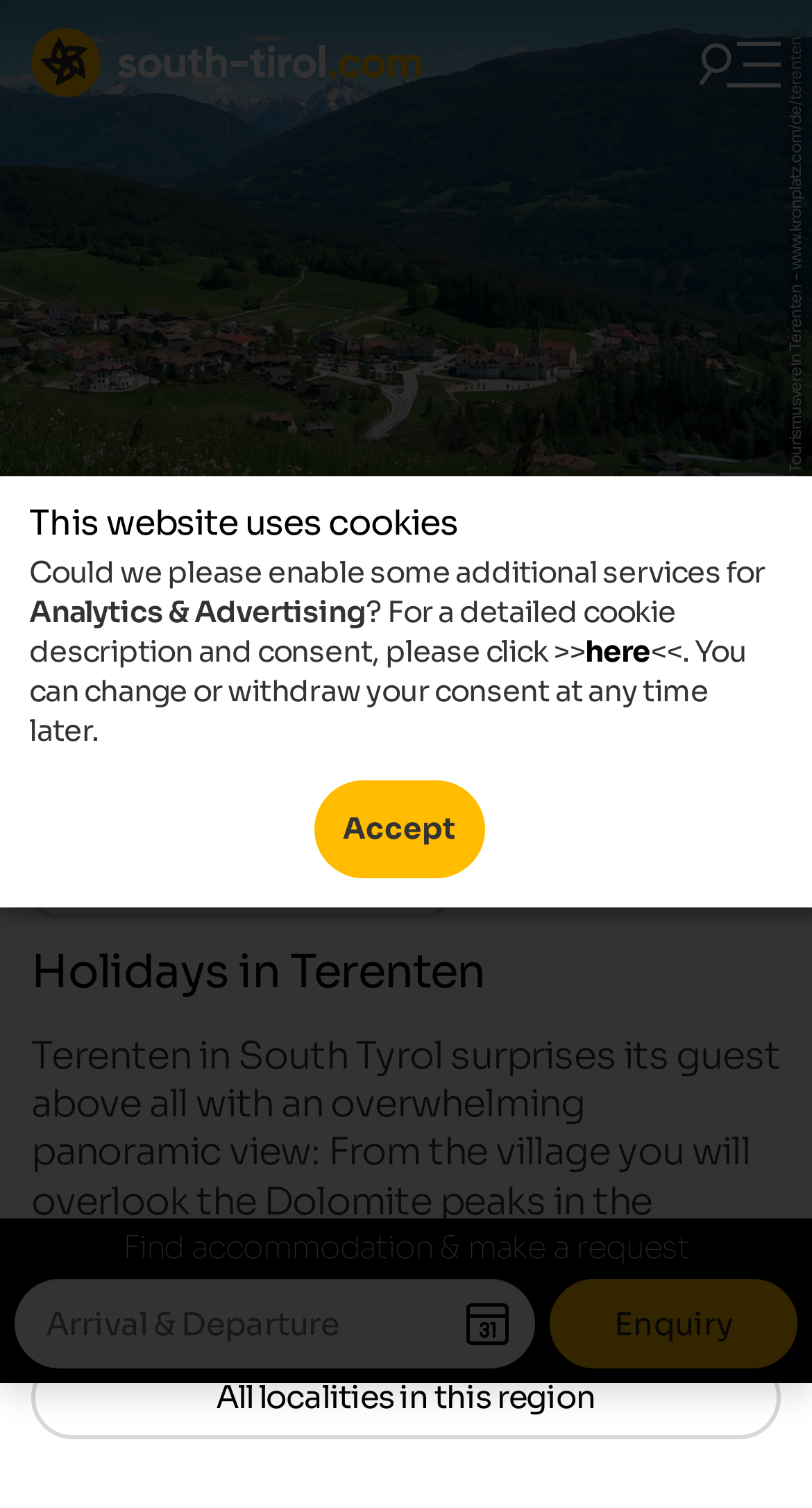What is the purpose of the textbox on the webpage? From the image, respond with a single word or brief phrase.

Arrival & Departure